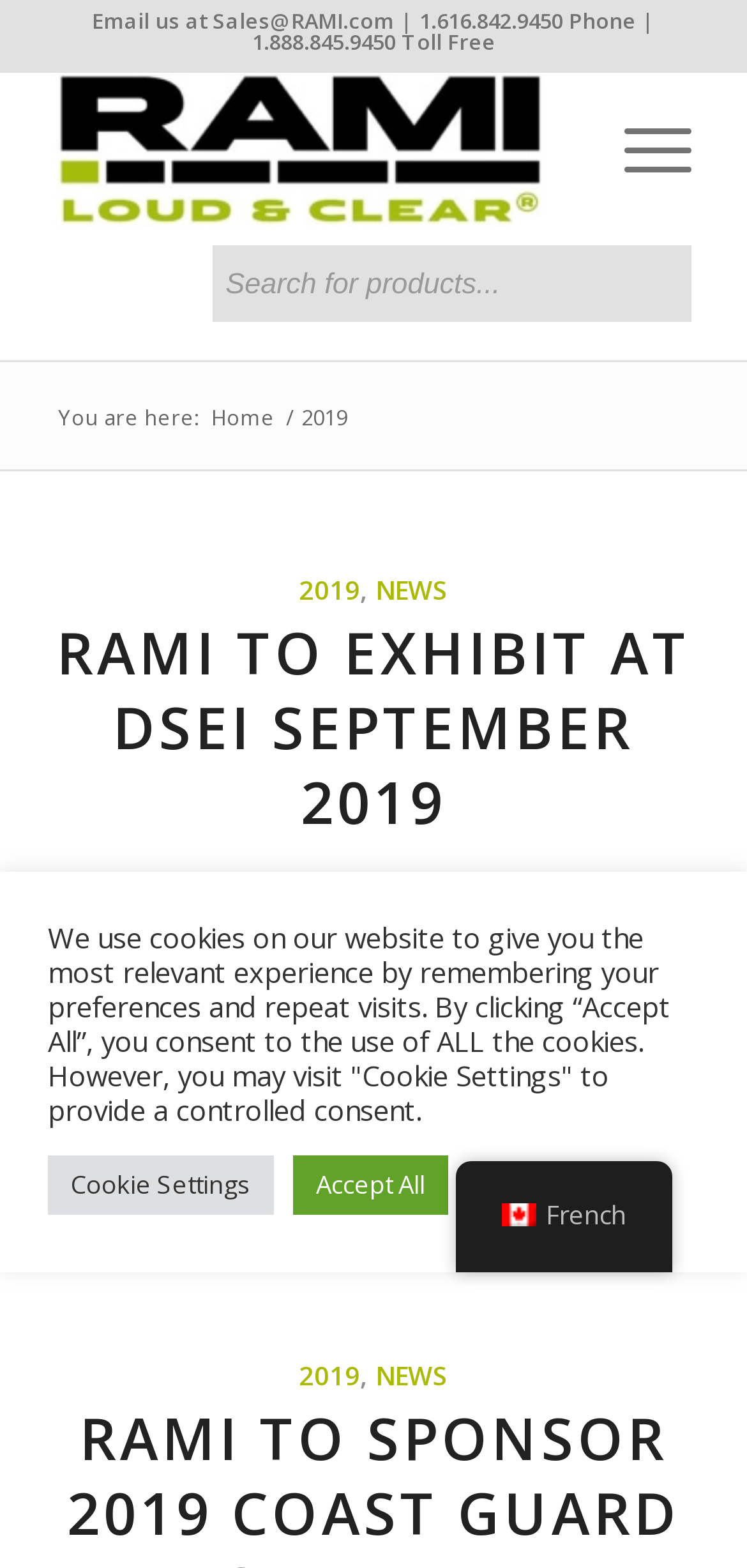Locate the bounding box coordinates of the area that needs to be clicked to fulfill the following instruction: "Contact RAMI via email". The coordinates should be in the format of four float numbers between 0 and 1, namely [left, top, right, bottom].

[0.285, 0.004, 0.528, 0.022]